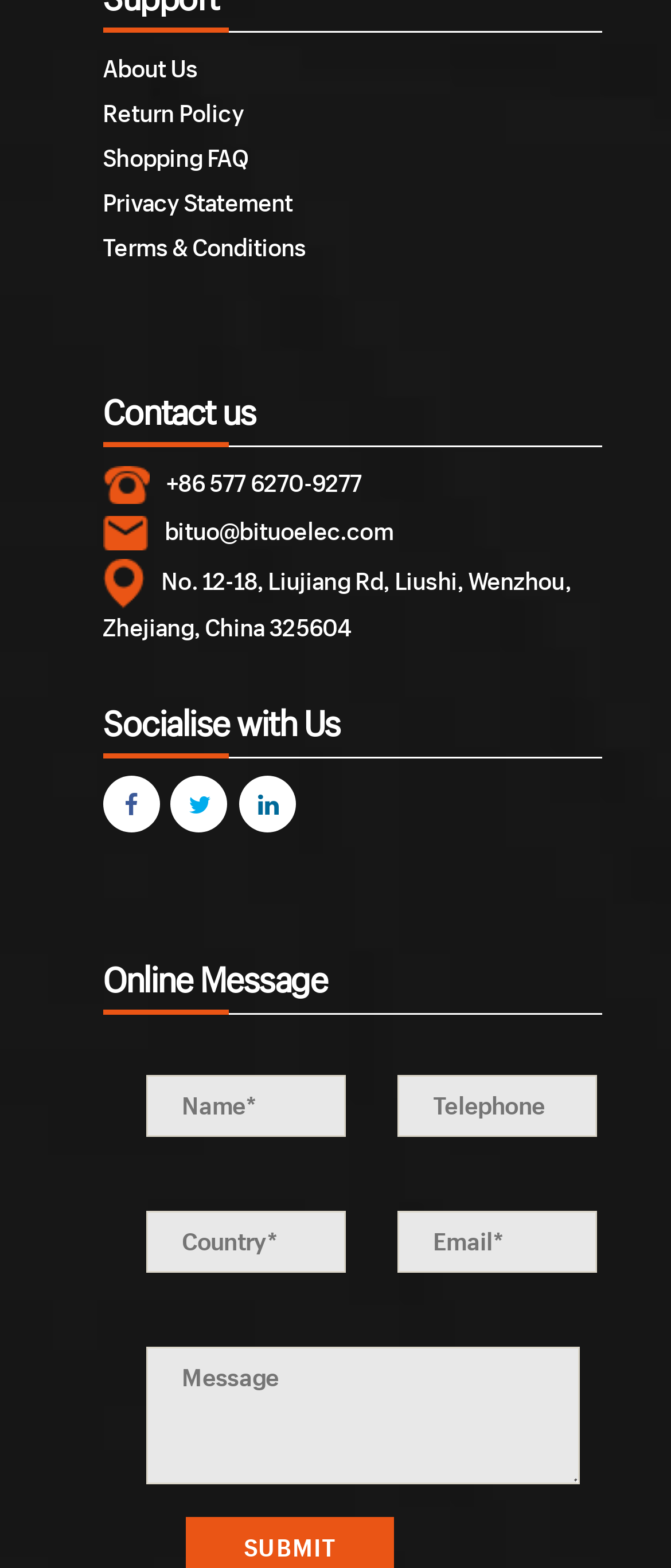How many required fields are there in the online message form?
Look at the image and respond with a one-word or short-phrase answer.

3